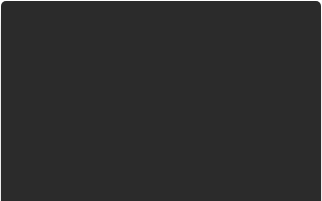Answer the question with a brief word or phrase:
Who is the target audience of the article?

Cannabis dispensary owners and managers